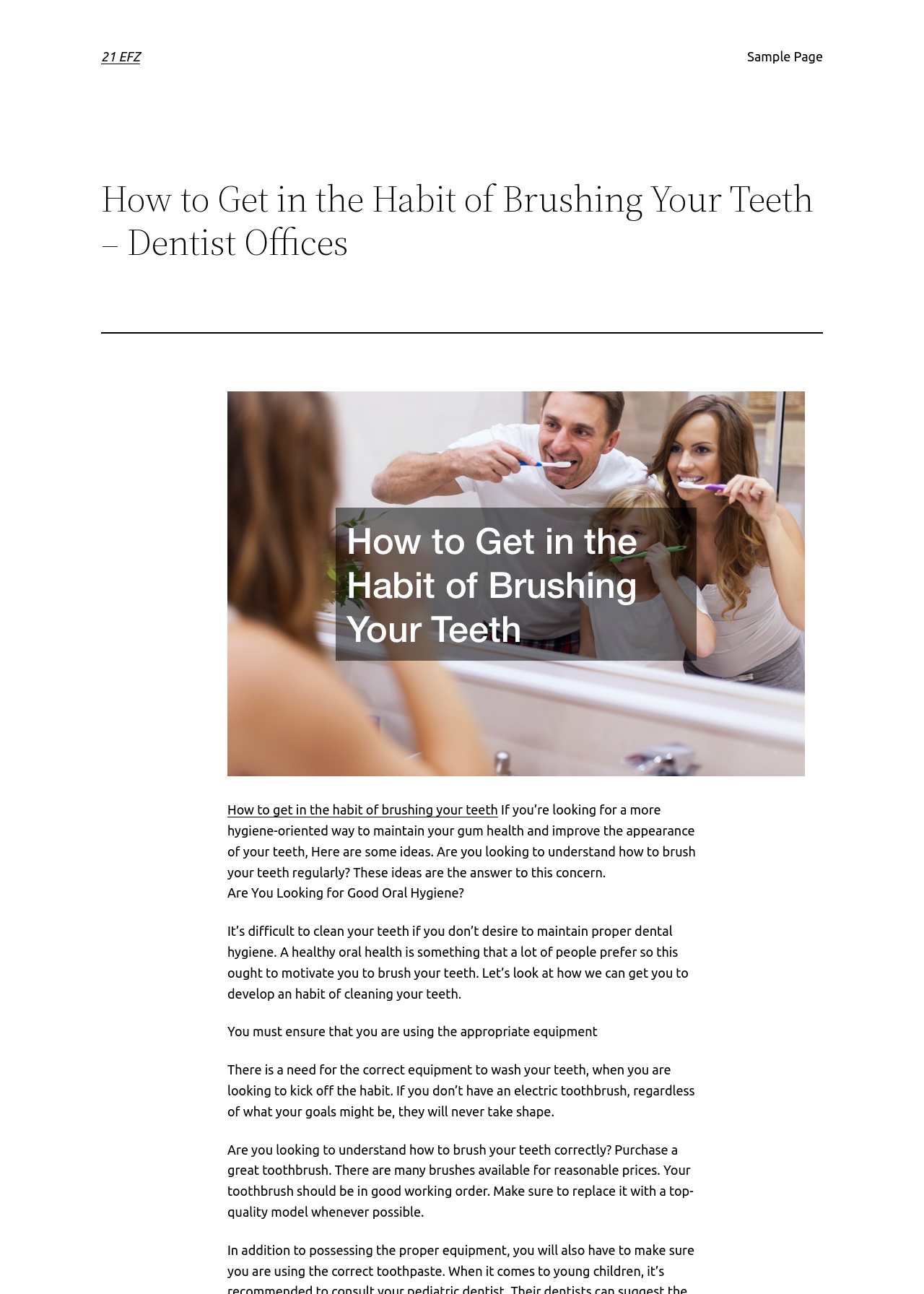What is the purpose of the webpage?
Look at the image and provide a detailed response to the question.

The webpage appears to be providing information and guidance on how to maintain good dental hygiene, specifically on developing a habit of brushing teeth regularly. The content includes tips and advice on using the right equipment and proper techniques.